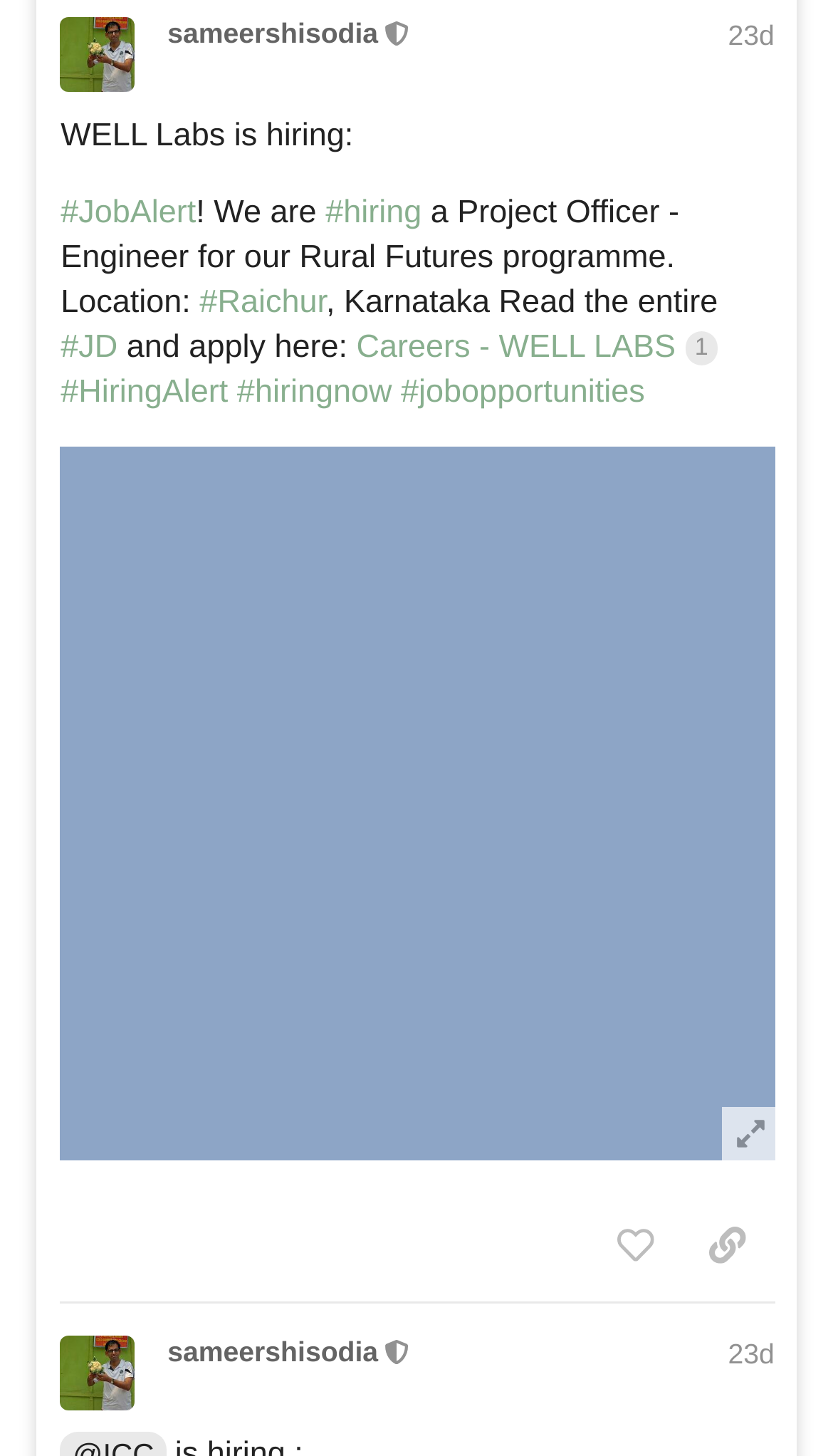What is the job title?
Using the visual information, answer the question in a single word or phrase.

Project Officer - Engineer